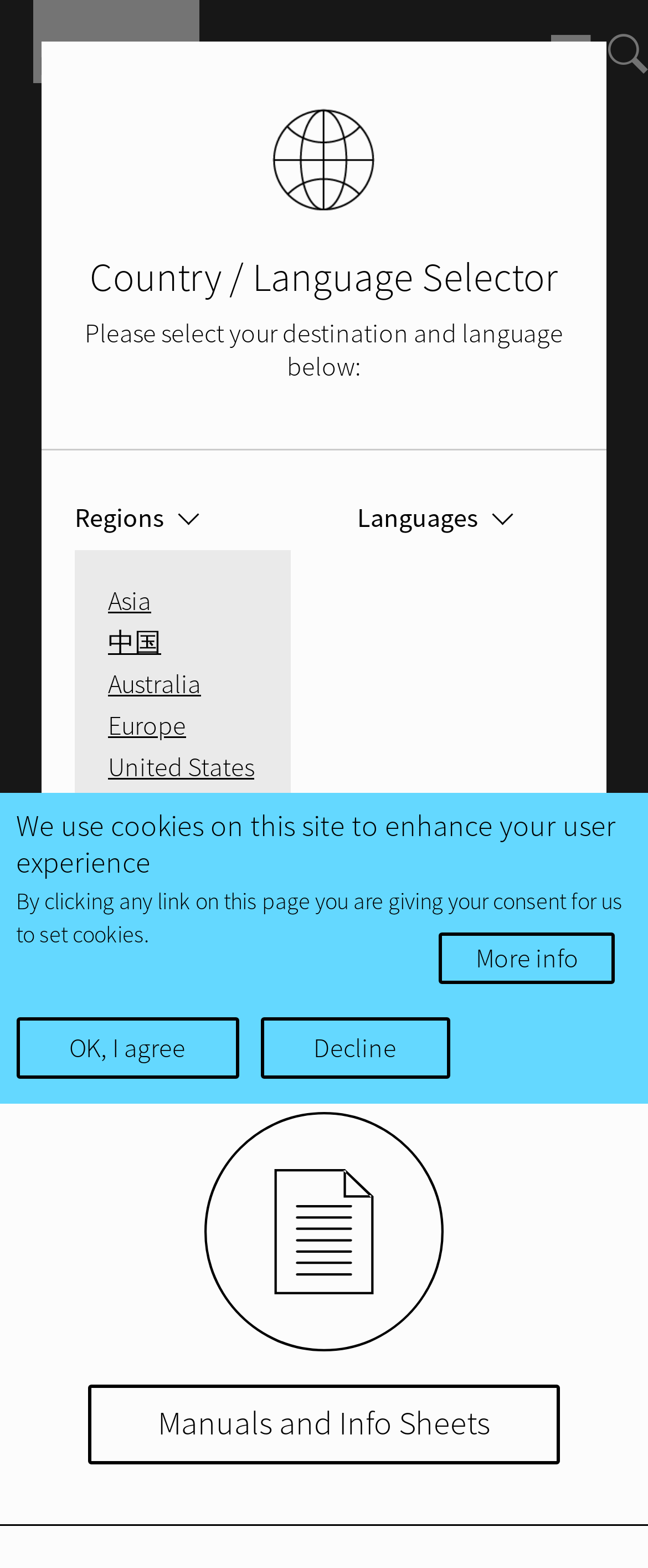What is the purpose of the 'Country / Language Selector' section?
From the image, provide a succinct answer in one word or a short phrase.

To select destination and language